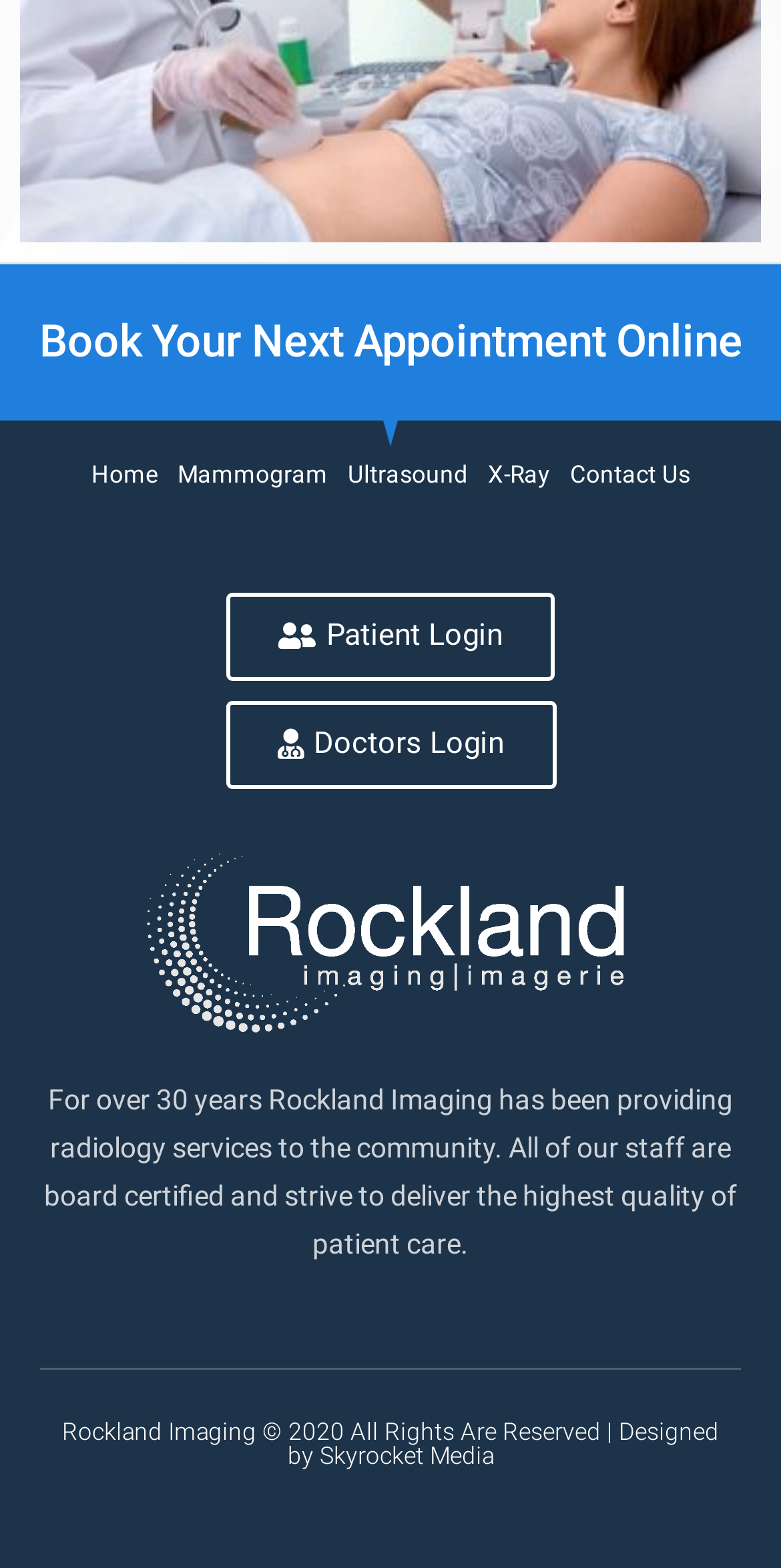Show the bounding box coordinates for the element that needs to be clicked to execute the following instruction: "Learn about mammogram services". Provide the coordinates in the form of four float numbers between 0 and 1, i.e., [left, top, right, bottom].

[0.227, 0.291, 0.419, 0.314]